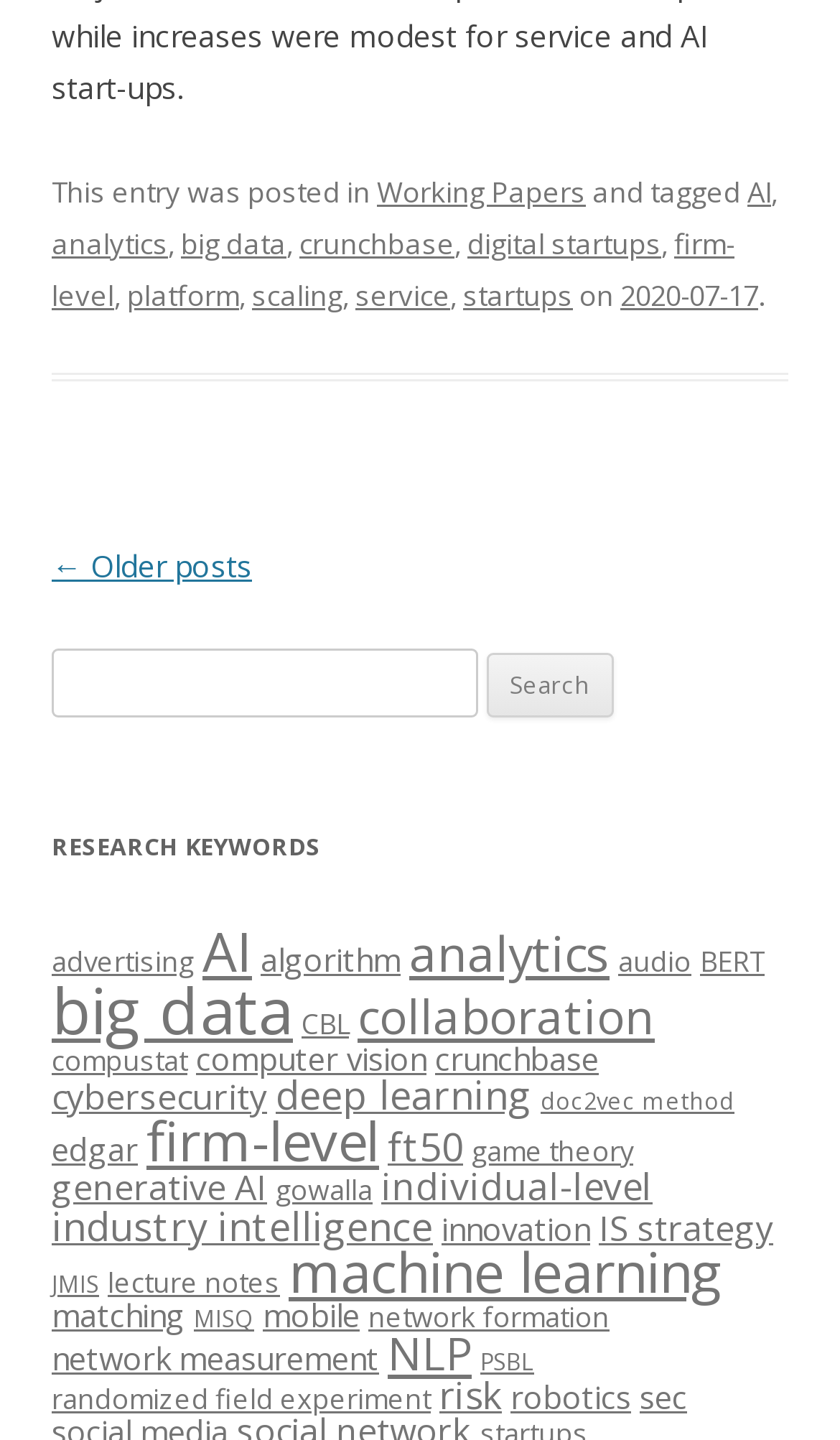Determine the coordinates of the bounding box that should be clicked to complete the instruction: "View 'AI' research keywords". The coordinates should be represented by four float numbers between 0 and 1: [left, top, right, bottom].

[0.89, 0.12, 0.918, 0.147]